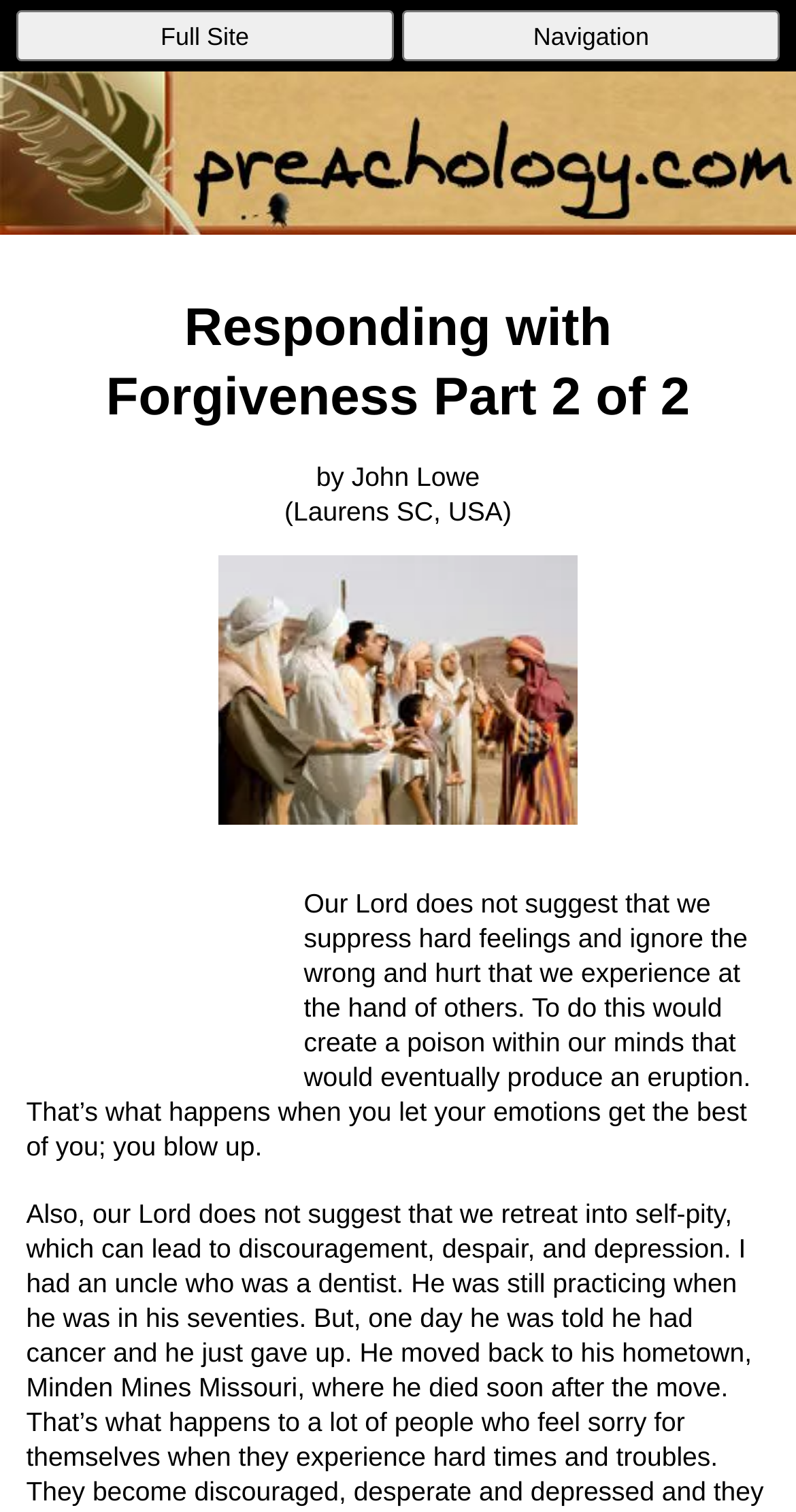Given the description "Full Site", determine the bounding box of the corresponding UI element.

[0.02, 0.007, 0.495, 0.041]